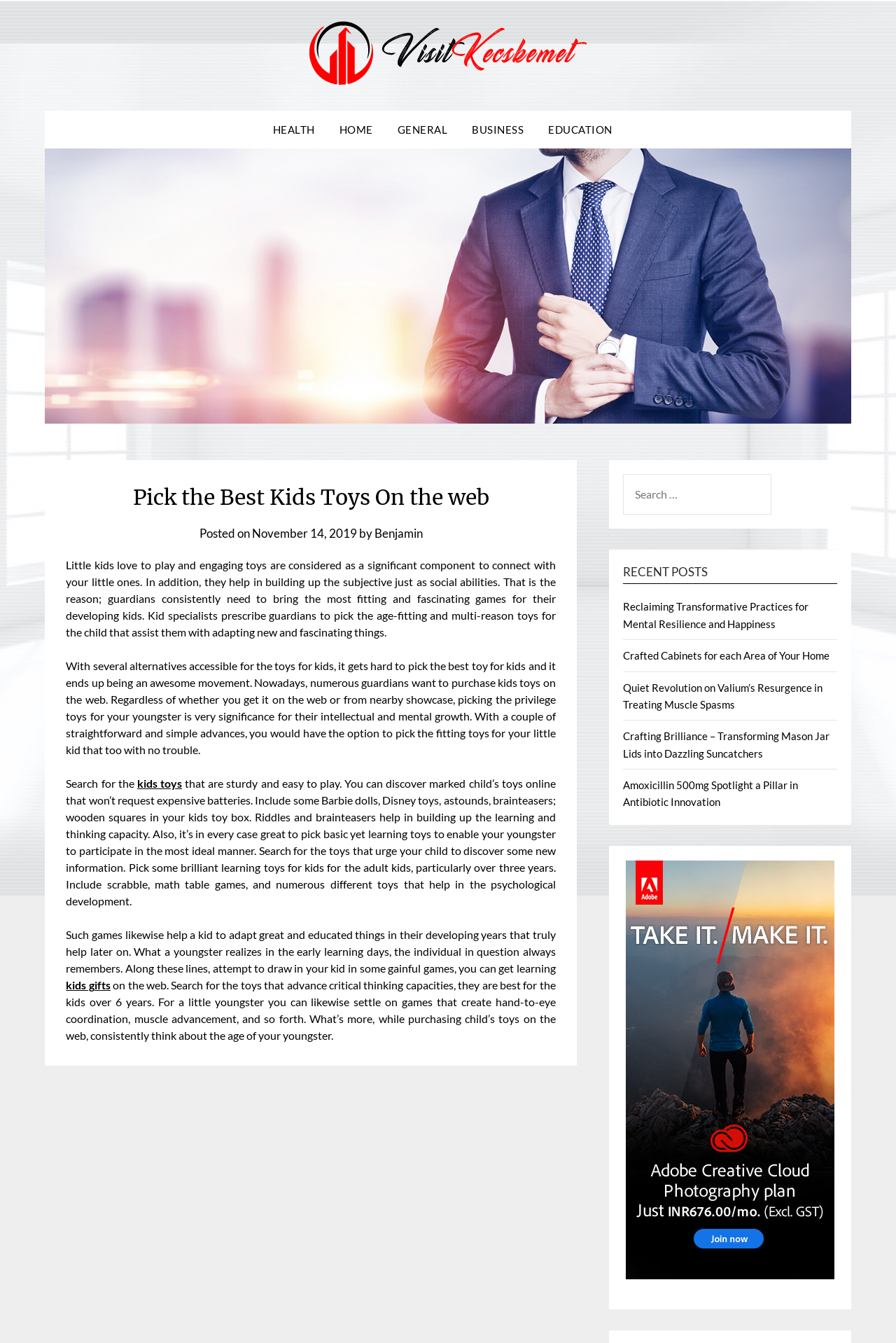What type of toys are recommended for kids over 6 years?
Please describe in detail the information shown in the image to answer the question.

I determined the answer by reading the blog post, which suggests that for kids over 6 years, toys that advance critical thinking capacities are best. This is mentioned in the paragraph that discusses the importance of choosing the right toys for kids.